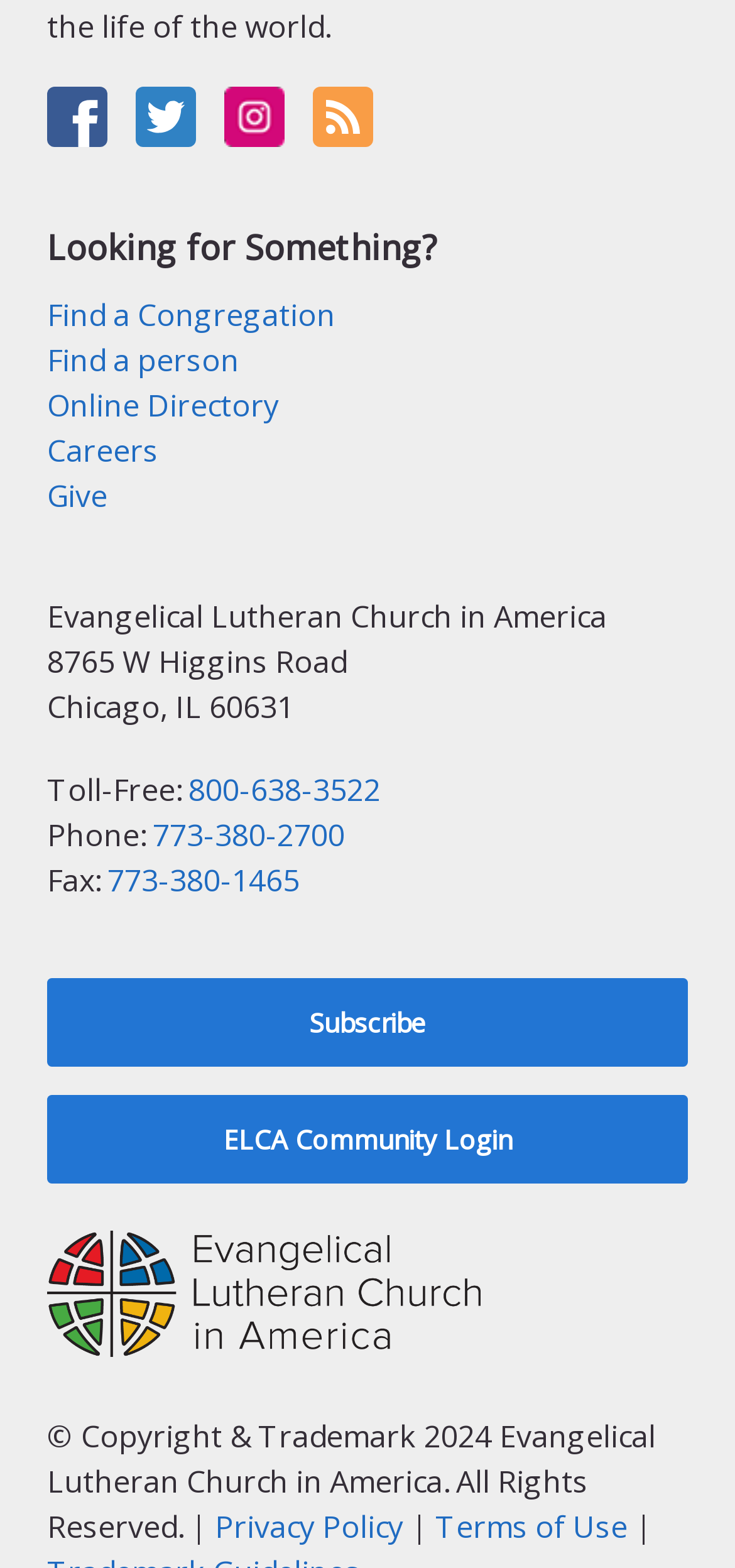Determine the bounding box coordinates of the region I should click to achieve the following instruction: "Find a Congregation". Ensure the bounding box coordinates are four float numbers between 0 and 1, i.e., [left, top, right, bottom].

[0.064, 0.187, 0.456, 0.214]